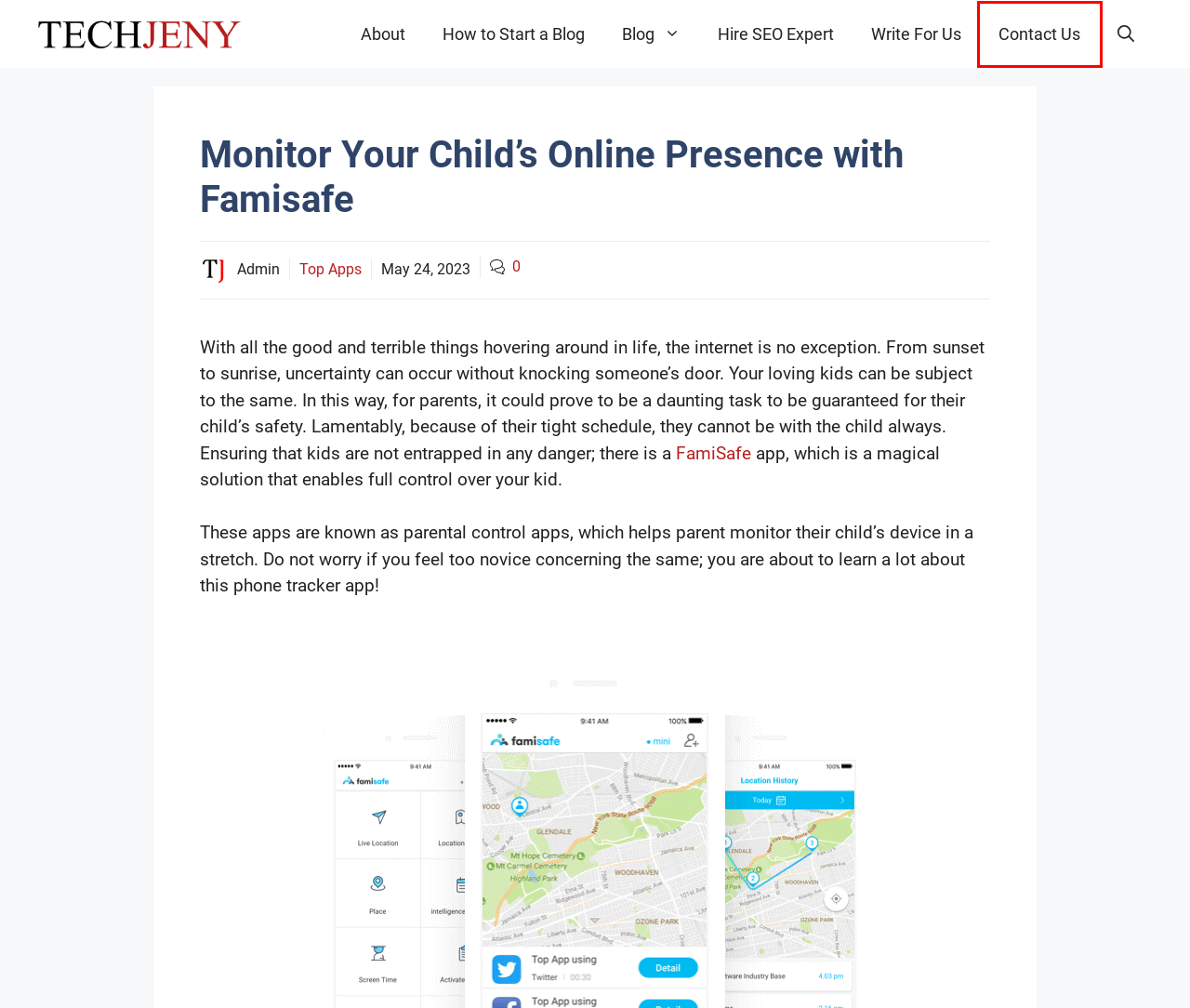Observe the screenshot of a webpage with a red bounding box highlighting an element. Choose the webpage description that accurately reflects the new page after the element within the bounding box is clicked. Here are the candidates:
A. Hire Freelance SEO Expert USA, Hire SEO Freelancers India | TechJeny
B. Write For Us - Technology Blog Post, Digital Marketing, SEO, WordPress
C. About us | TechJeny
D. TechJeny - Technology, WordPress, Digital Marketing, SEO, Development News
E. How to Create a WordPress Blog: Step By Step Guide With Screenshots
F. App Development, Android, iPhone Mobile App Development | TechJeny
G. IoT - Internet of Things Technologies and Trends | Techjeny
H. Contact us - TechJeny

H